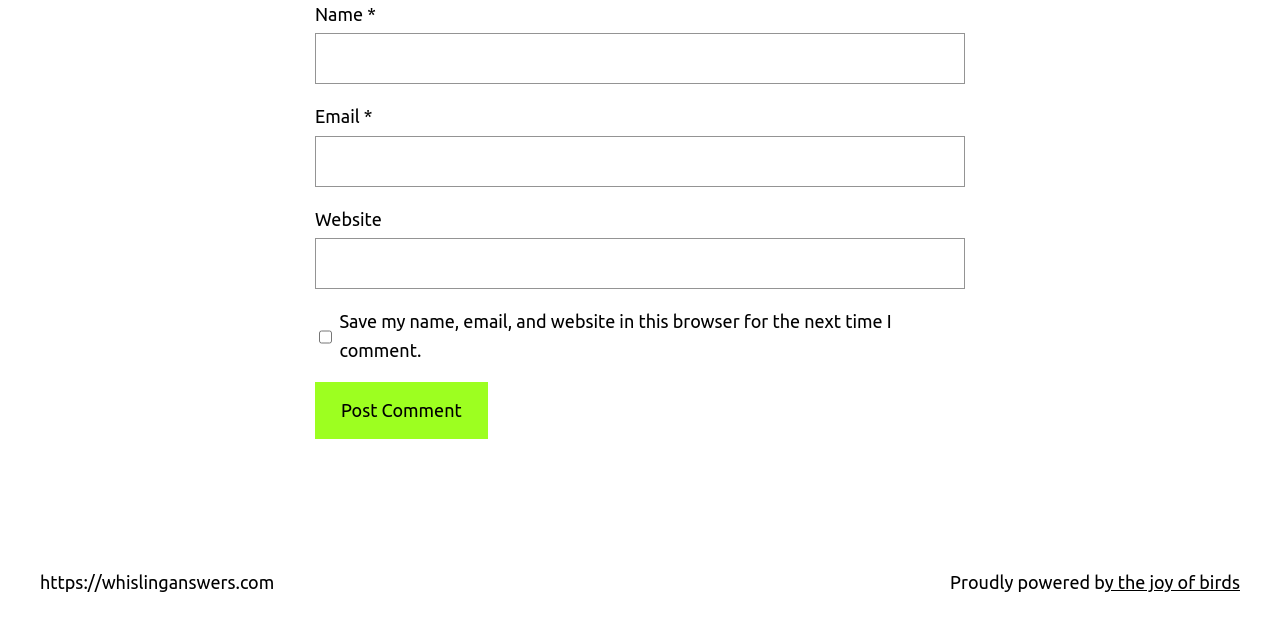Extract the bounding box coordinates of the UI element described: "parent_node: Name * name="author"". Provide the coordinates in the format [left, top, right, bottom] with values ranging from 0 to 1.

[0.246, 0.052, 0.754, 0.131]